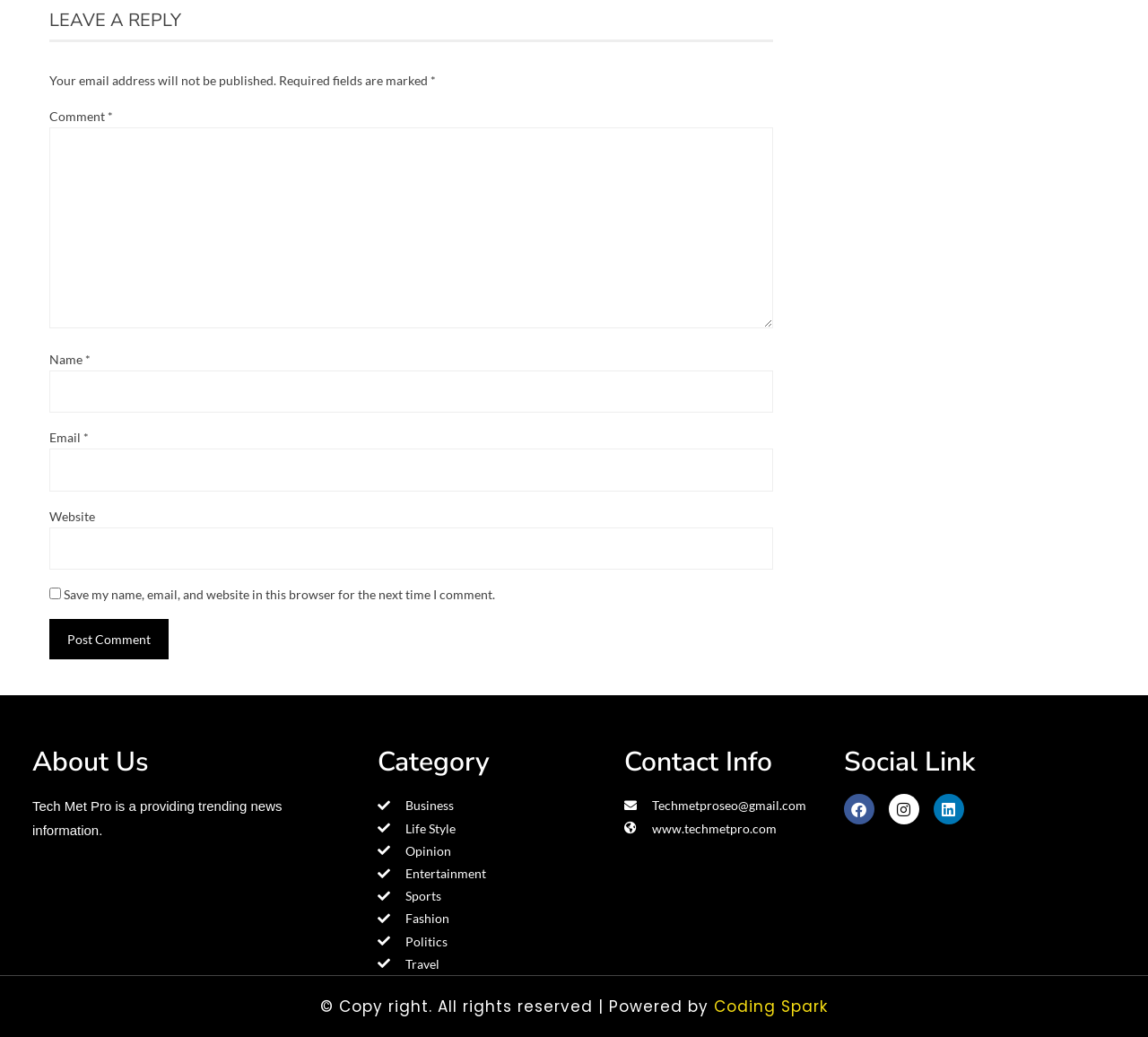What social media platform is represented by the icon ?
Based on the image, give a one-word or short phrase answer.

Instagram